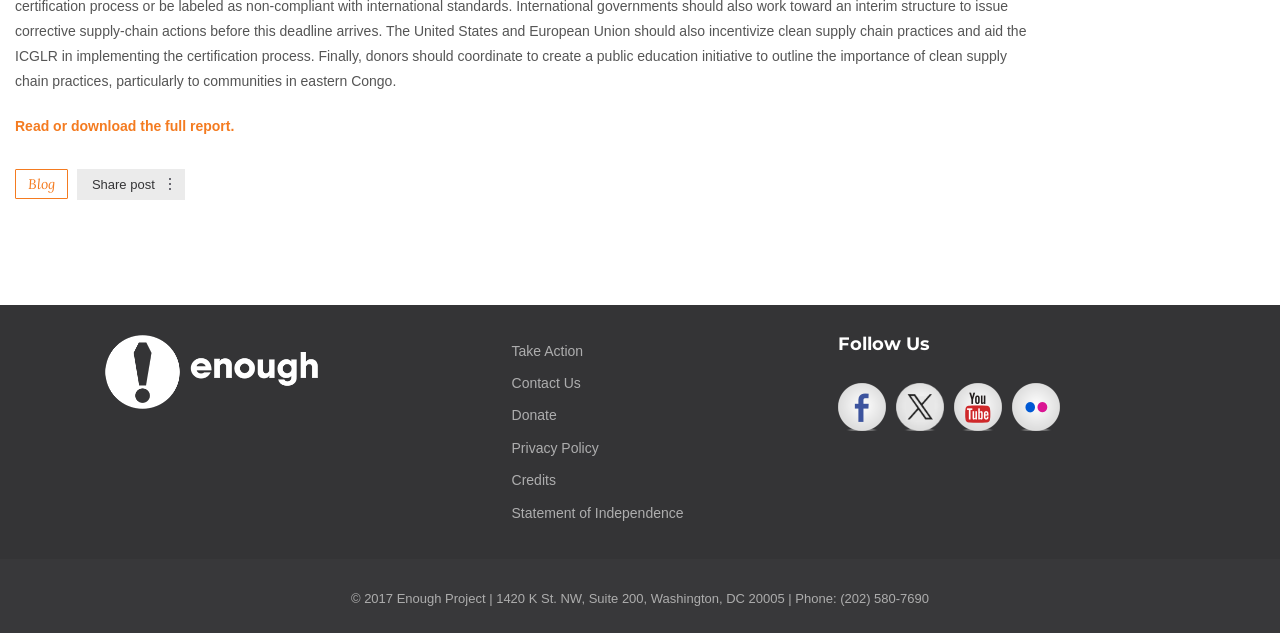What are the social media platforms available?
Based on the image, answer the question in a detailed manner.

The social media platforms can be found in the links with the bounding box coordinates [0.655, 0.604, 0.693, 0.68], [0.7, 0.604, 0.738, 0.68], [0.746, 0.604, 0.783, 0.68], and [0.791, 0.604, 0.828, 0.68], which are Facebook, Twitter, YouTube, and Flickr respectively.